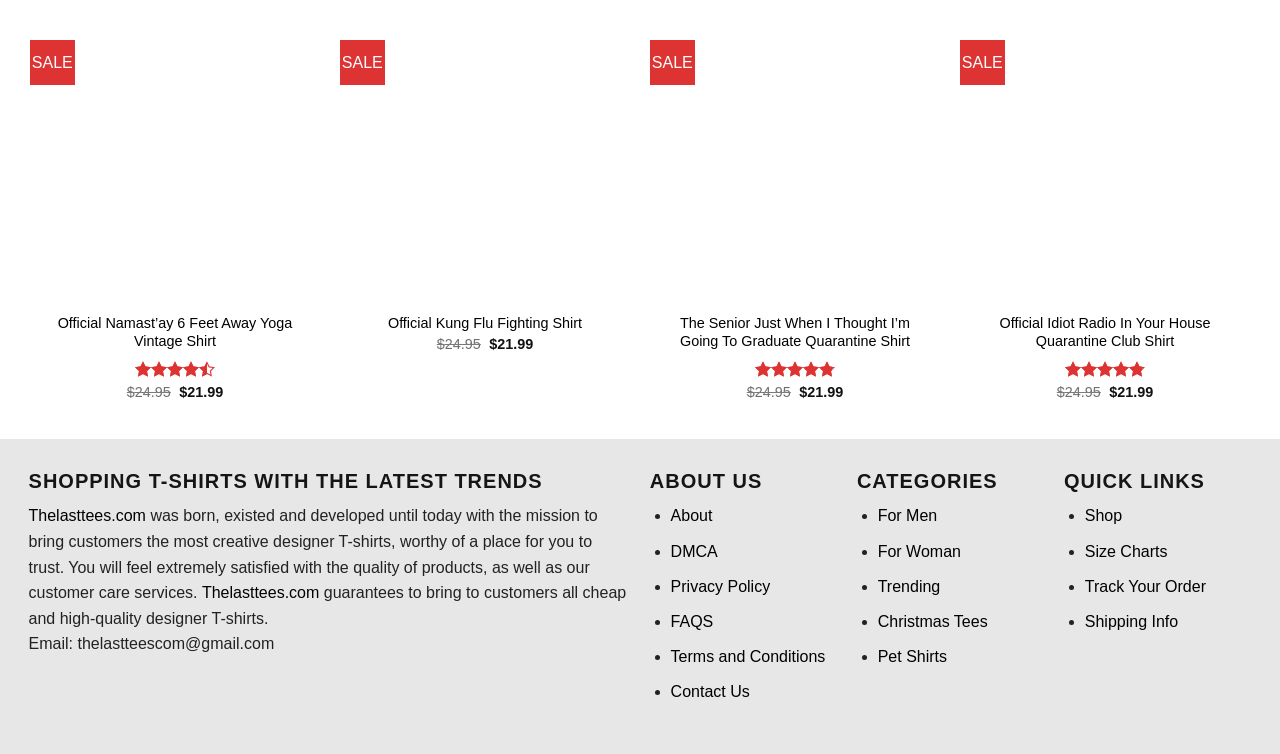Could you find the bounding box coordinates of the clickable area to complete this instruction: "Add to wishlist"?

[0.209, 0.078, 0.238, 0.118]